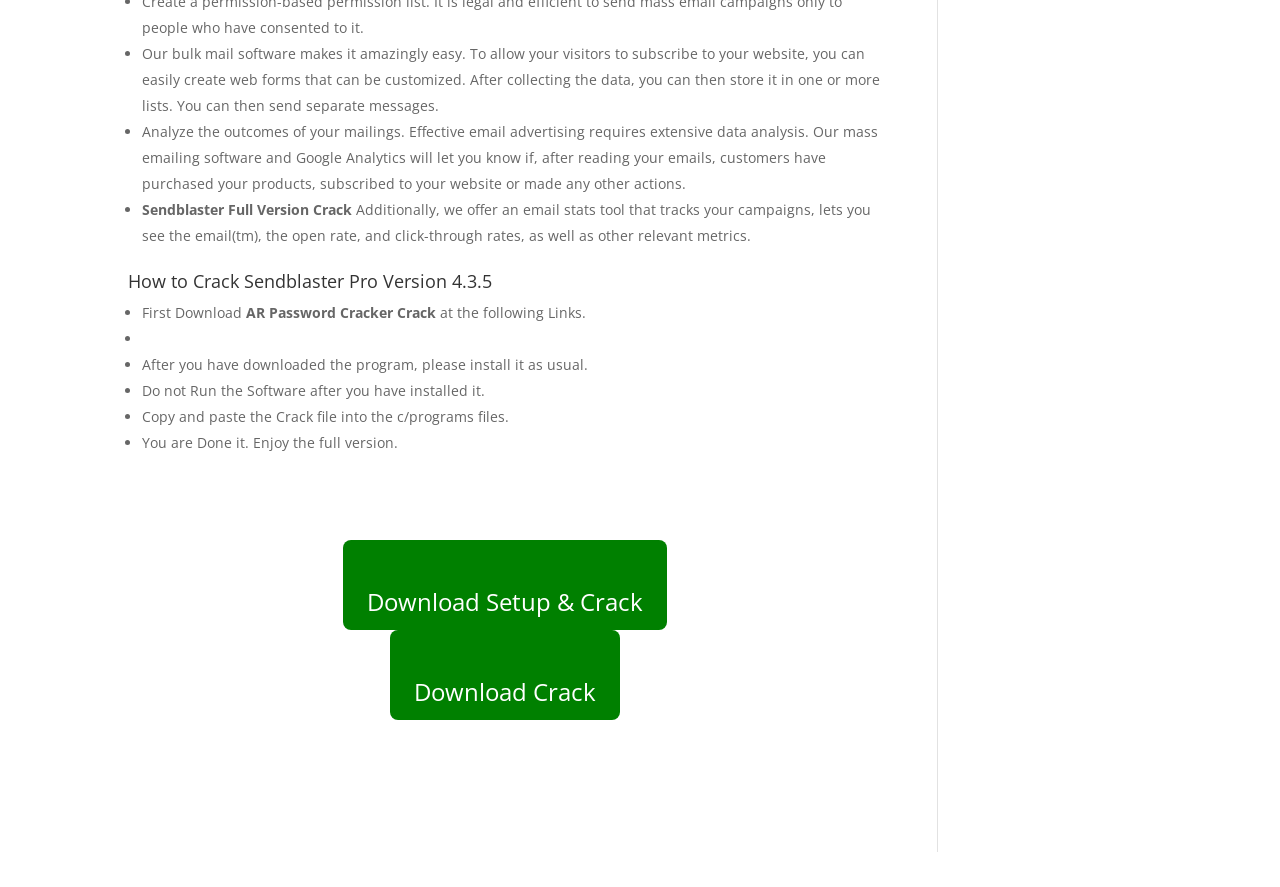Identify the bounding box of the HTML element described as: "Download Crack".

[0.305, 0.711, 0.484, 0.812]